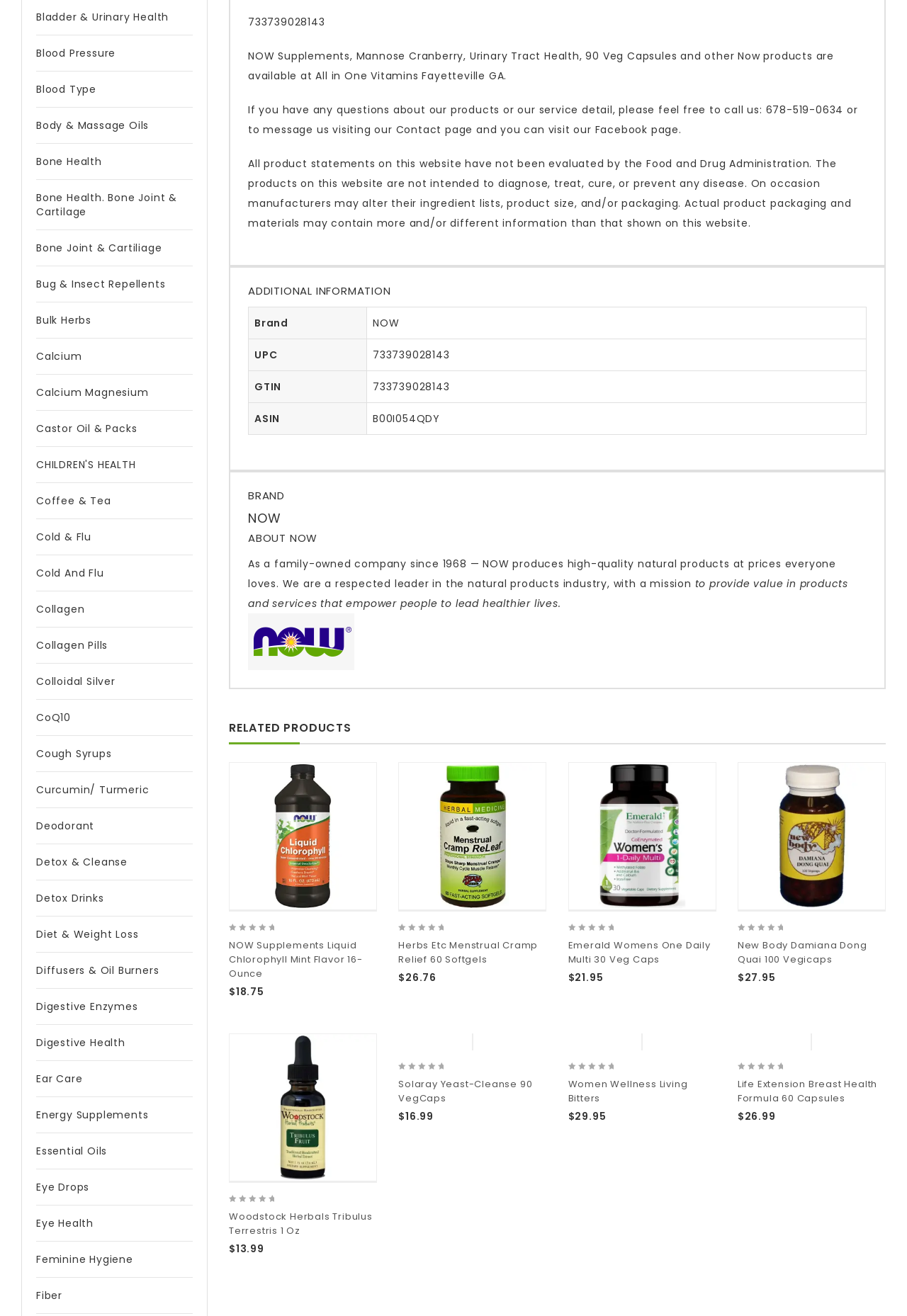What is the brand of the product?
Refer to the image and provide a thorough answer to the question.

The brand of the product can be found in the 'ADDITIONAL INFORMATION' tabpanel, under the 'Brand' rowheader, which is 'NOW'.